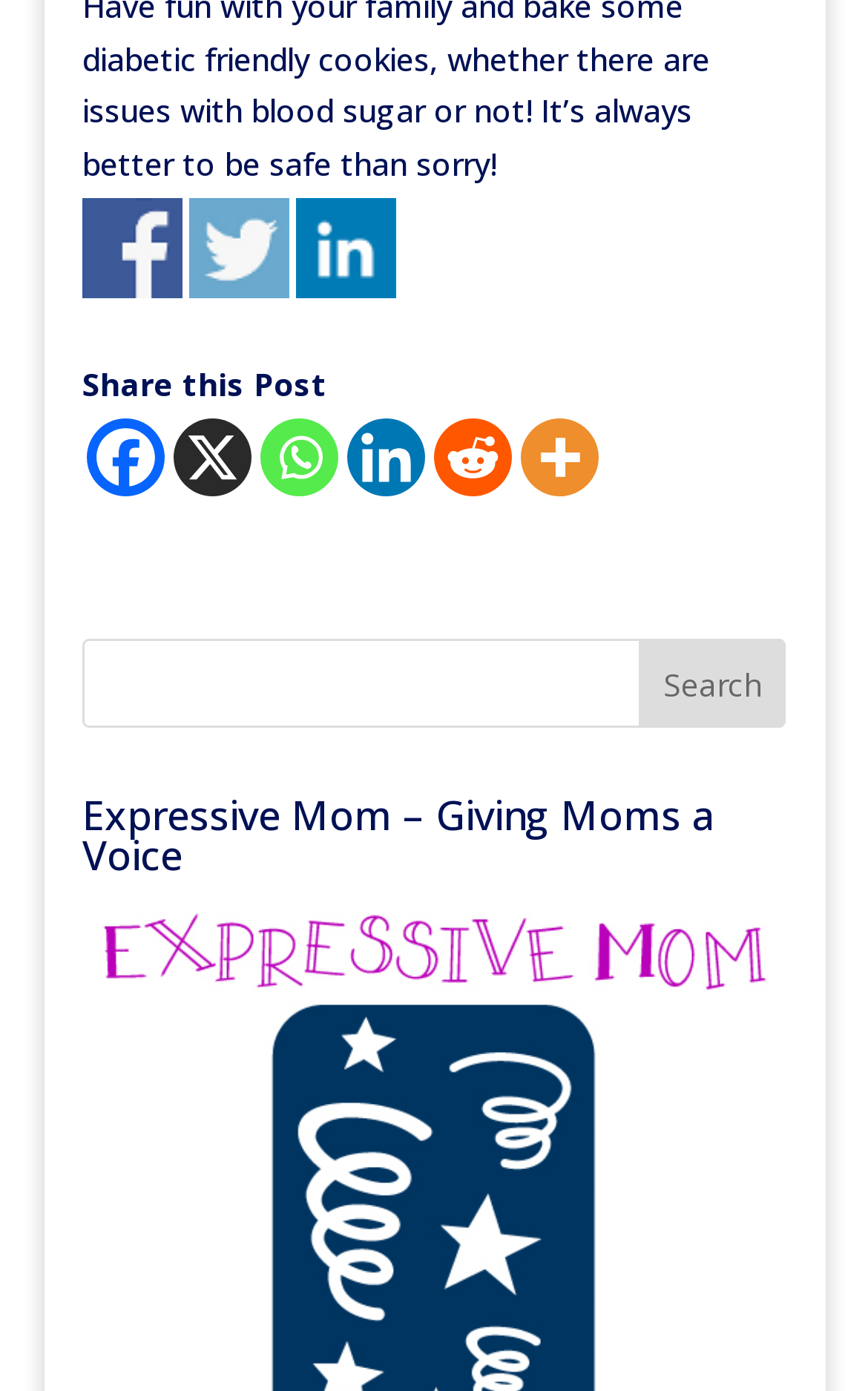Please find the bounding box coordinates of the element that you should click to achieve the following instruction: "Share this post on Twitter". The coordinates should be presented as four float numbers between 0 and 1: [left, top, right, bottom].

[0.218, 0.142, 0.334, 0.214]